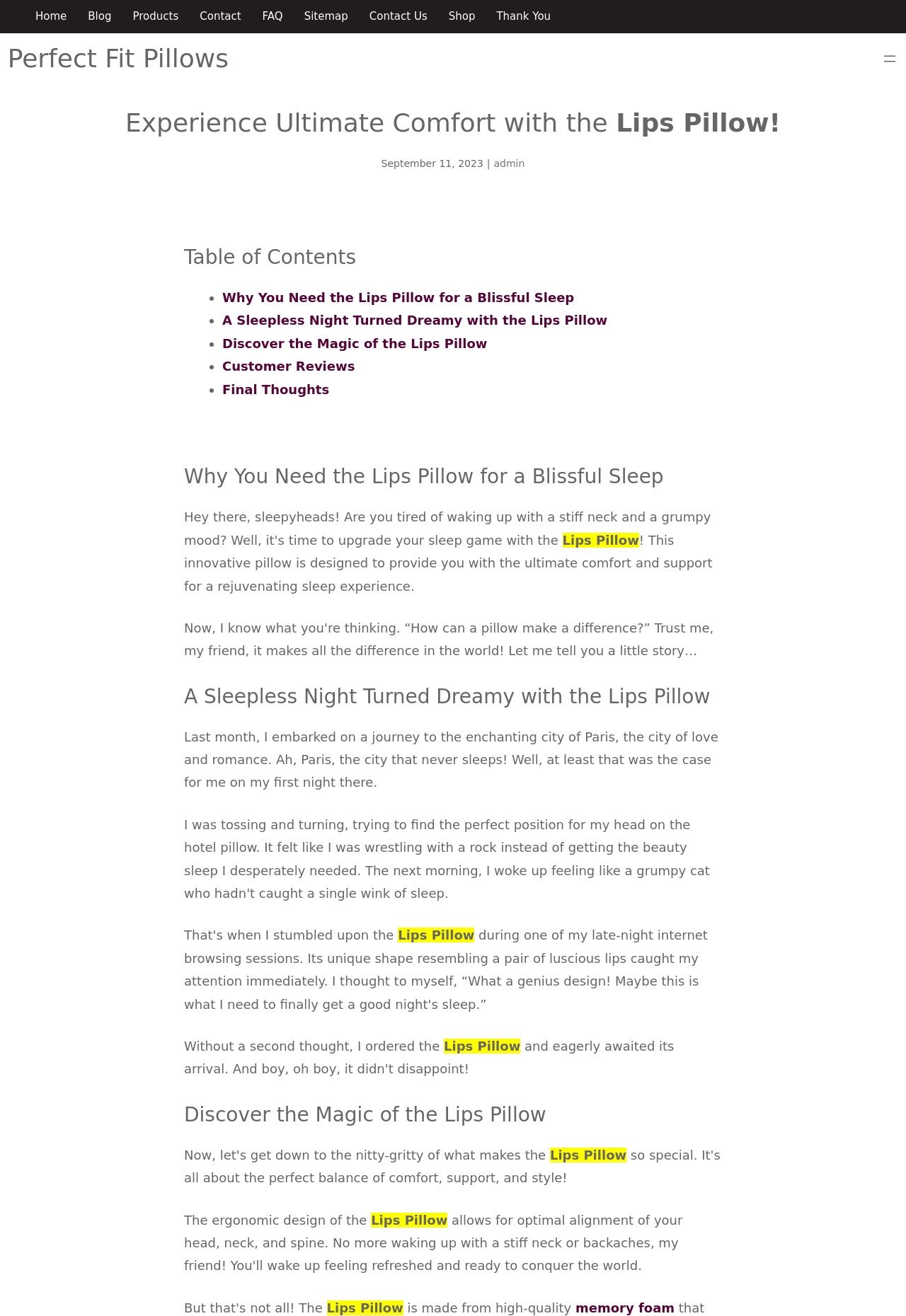Please identify the bounding box coordinates of the clickable element to fulfill the following instruction: "Read the 'Why You Need the Lips Pillow for a Blissful Sleep' article". The coordinates should be four float numbers between 0 and 1, i.e., [left, top, right, bottom].

[0.245, 0.22, 0.634, 0.232]